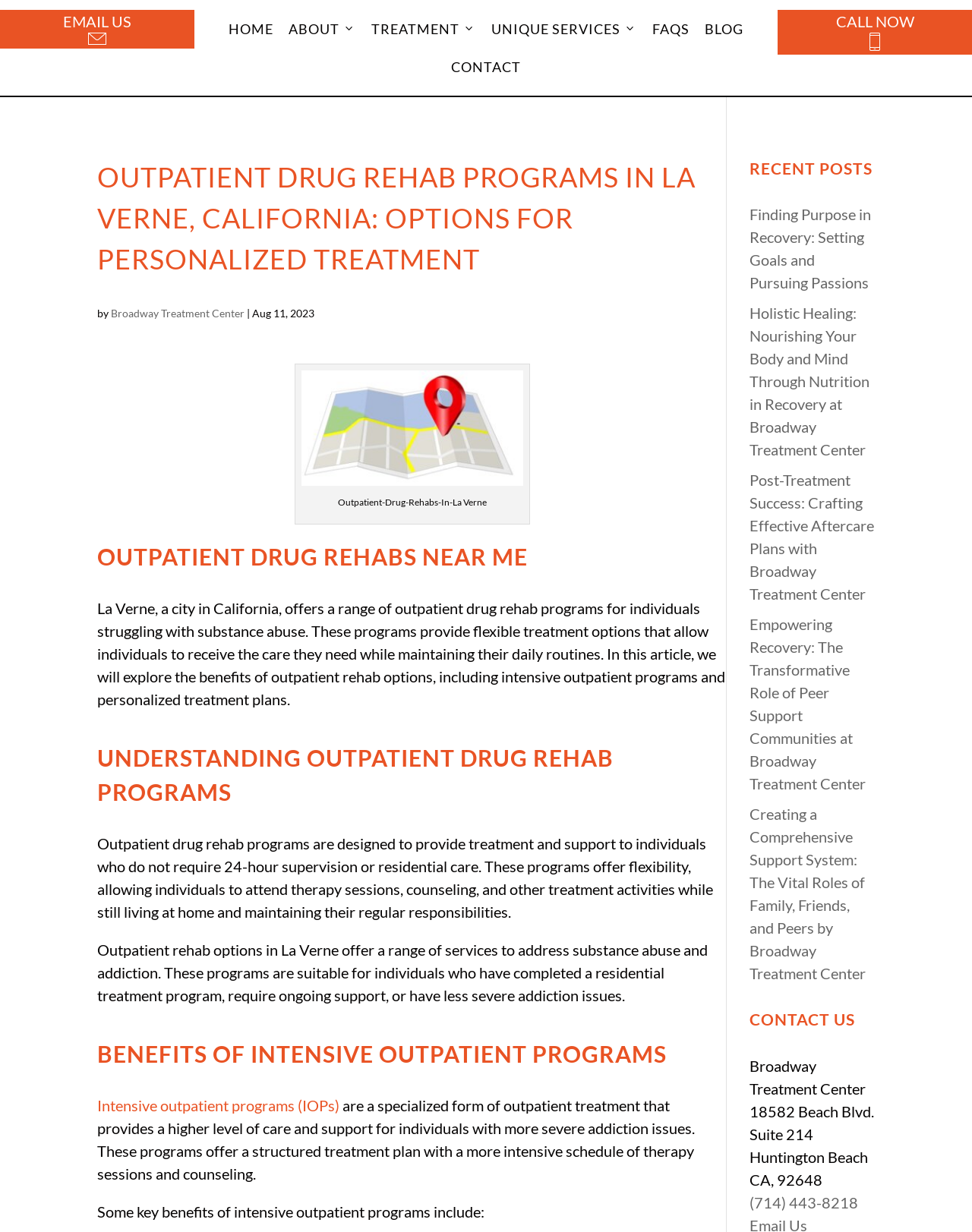Please identify the bounding box coordinates of the clickable area that will allow you to execute the instruction: "Learn about outpatient drug rehab programs in La Verne, California".

[0.1, 0.127, 0.748, 0.233]